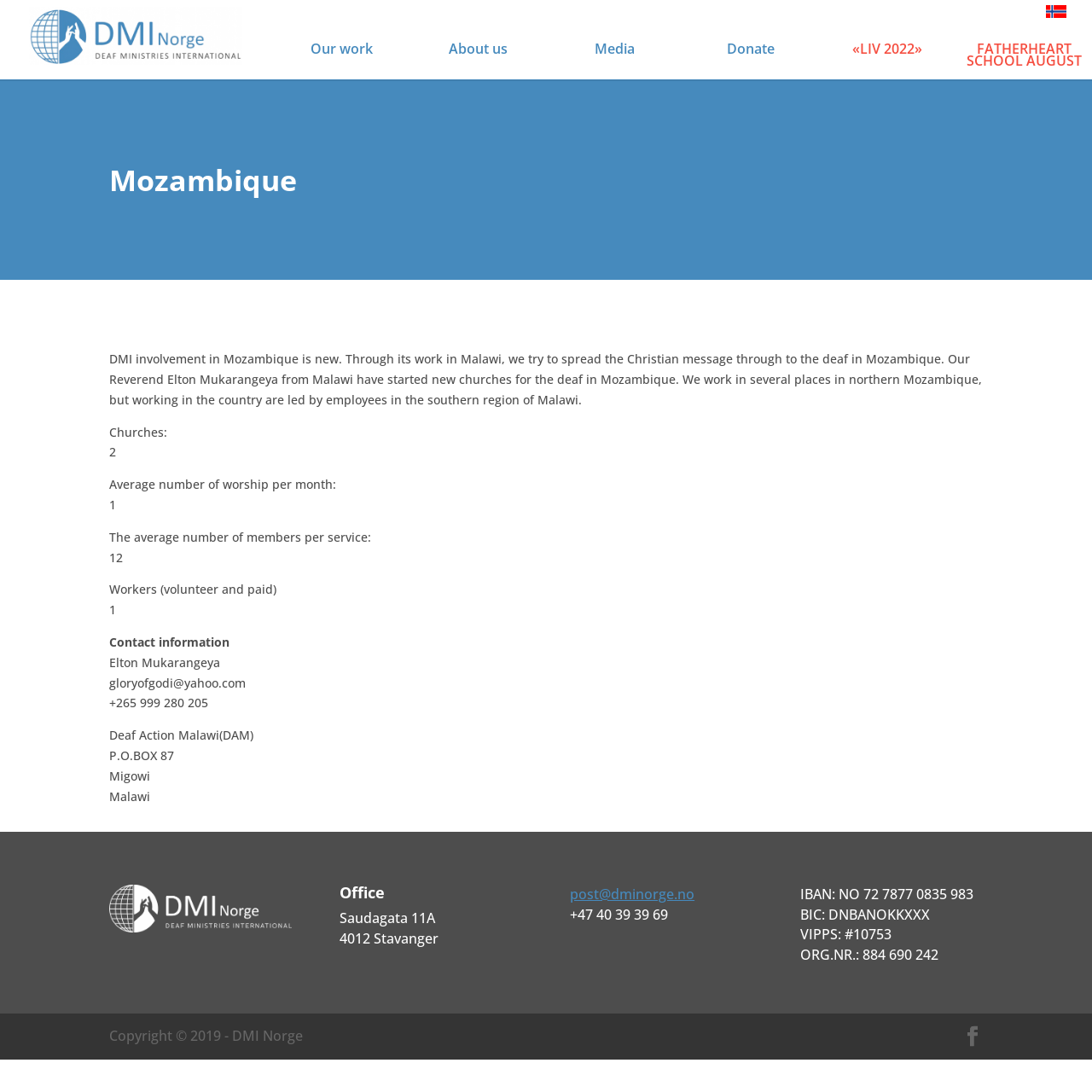Using the format (top-left x, top-left y, bottom-right x, bottom-right y), and given the element description, identify the bounding box coordinates within the screenshot: Our work

[0.25, 0.031, 0.375, 0.082]